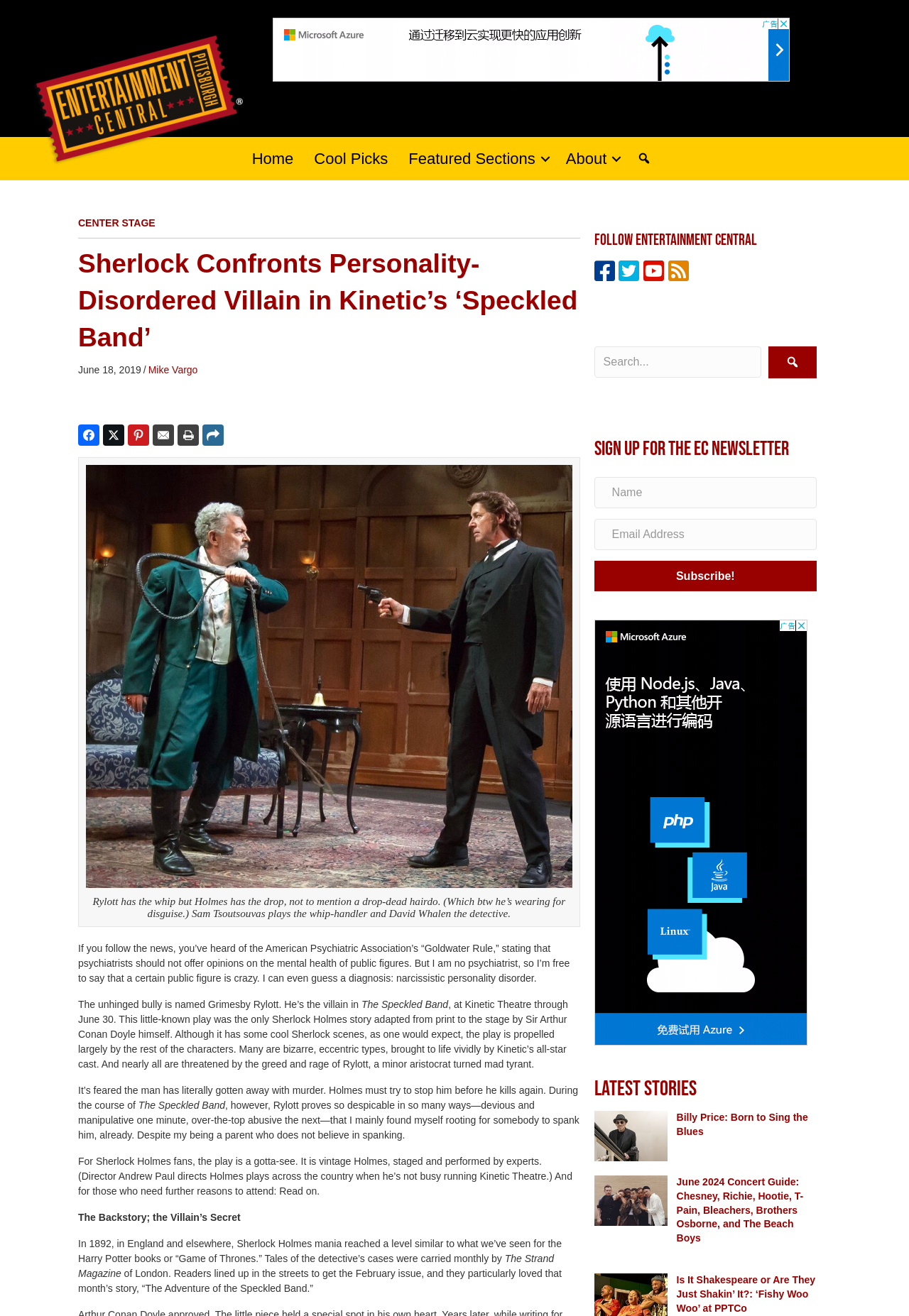What is the profession of the person writing the article?
We need a detailed and exhaustive answer to the question. Please elaborate.

The answer can be inferred from the article's content and style, which suggests that the author is a journalist or critic writing a review of the play 'The Speckled Band'.